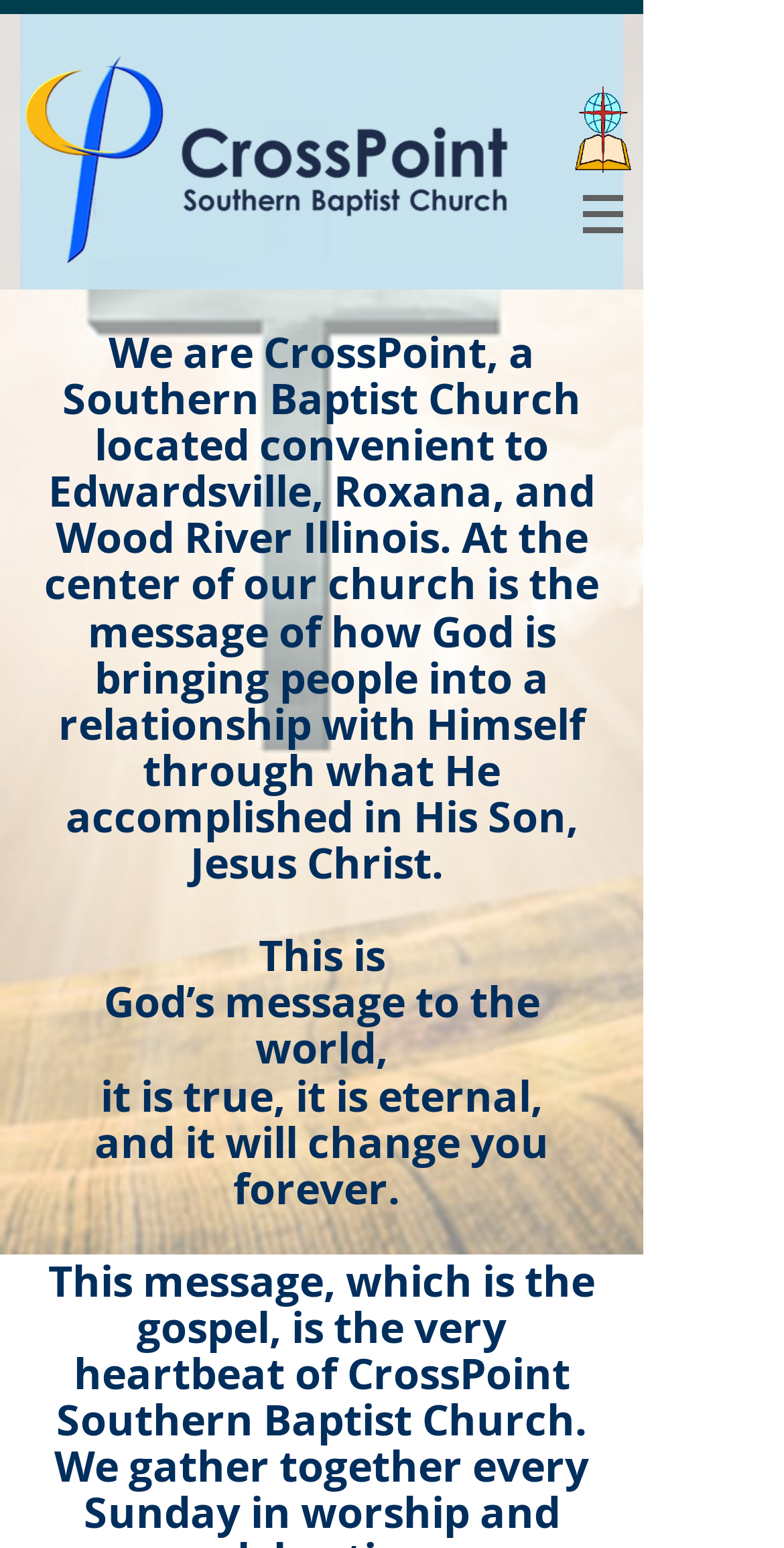Calculate the bounding box coordinates of the UI element given the description: "God’s message to the world".

[0.132, 0.629, 0.688, 0.697]